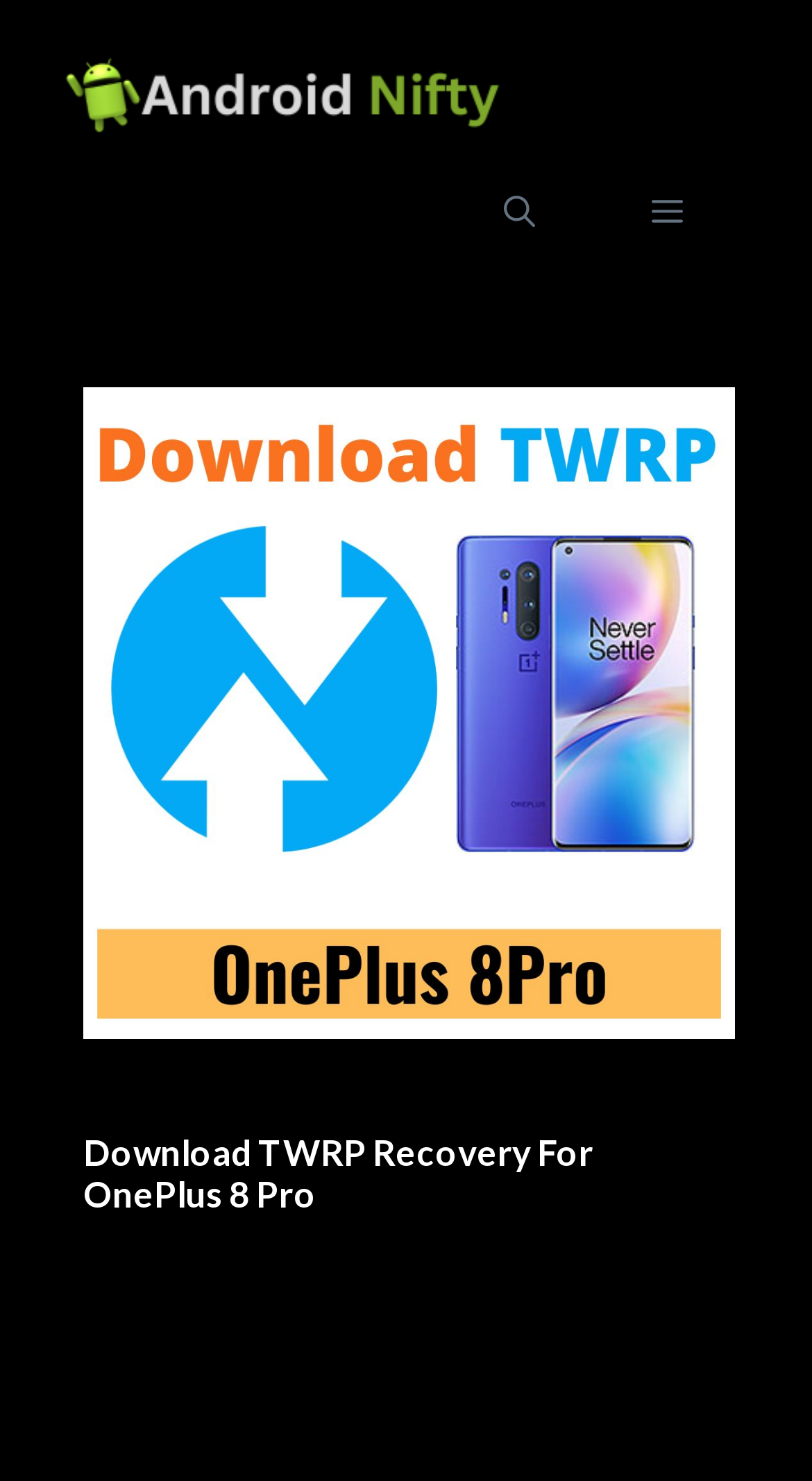What is the name of the website?
From the details in the image, provide a complete and detailed answer to the question.

The name of the website can be found in the banner section at the top of the webpage, which contains a link with the text 'Android Nifty'.